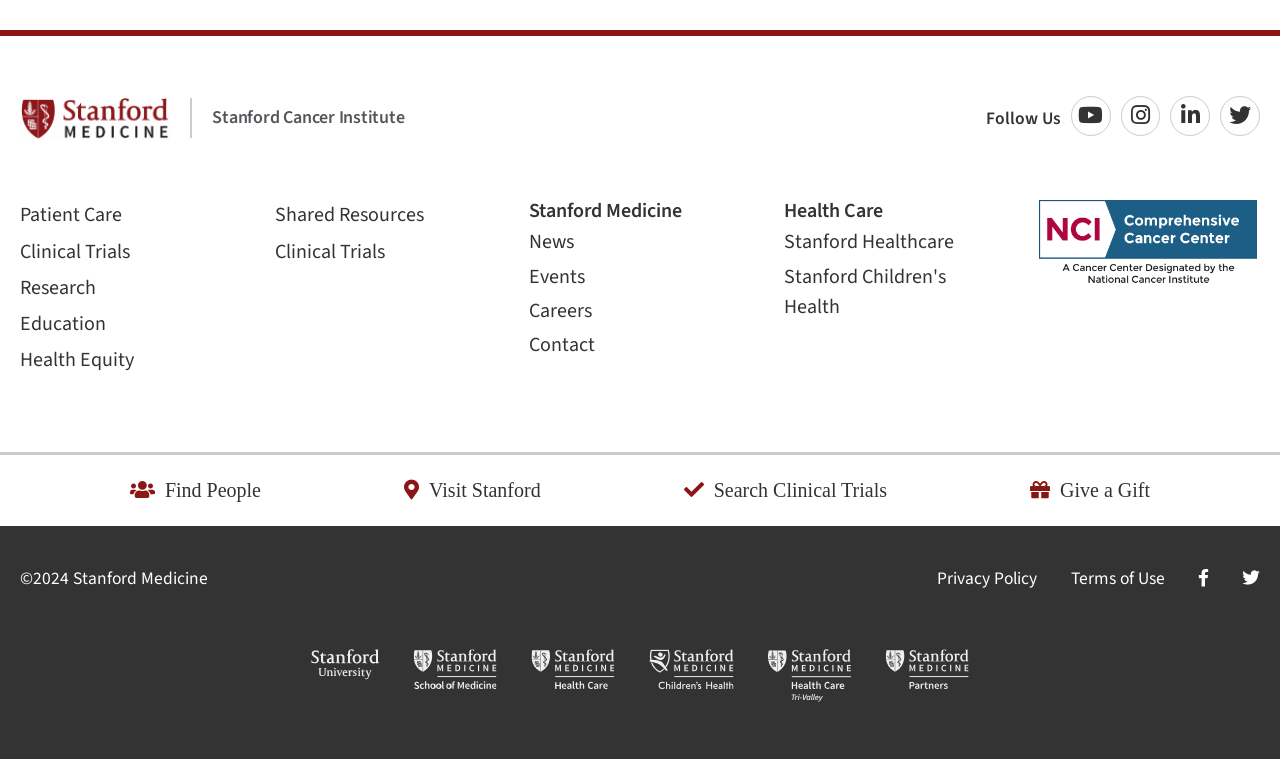Identify the bounding box coordinates of the section that should be clicked to achieve the task described: "Visit Stanford Cancer Institute".

[0.166, 0.138, 0.316, 0.171]